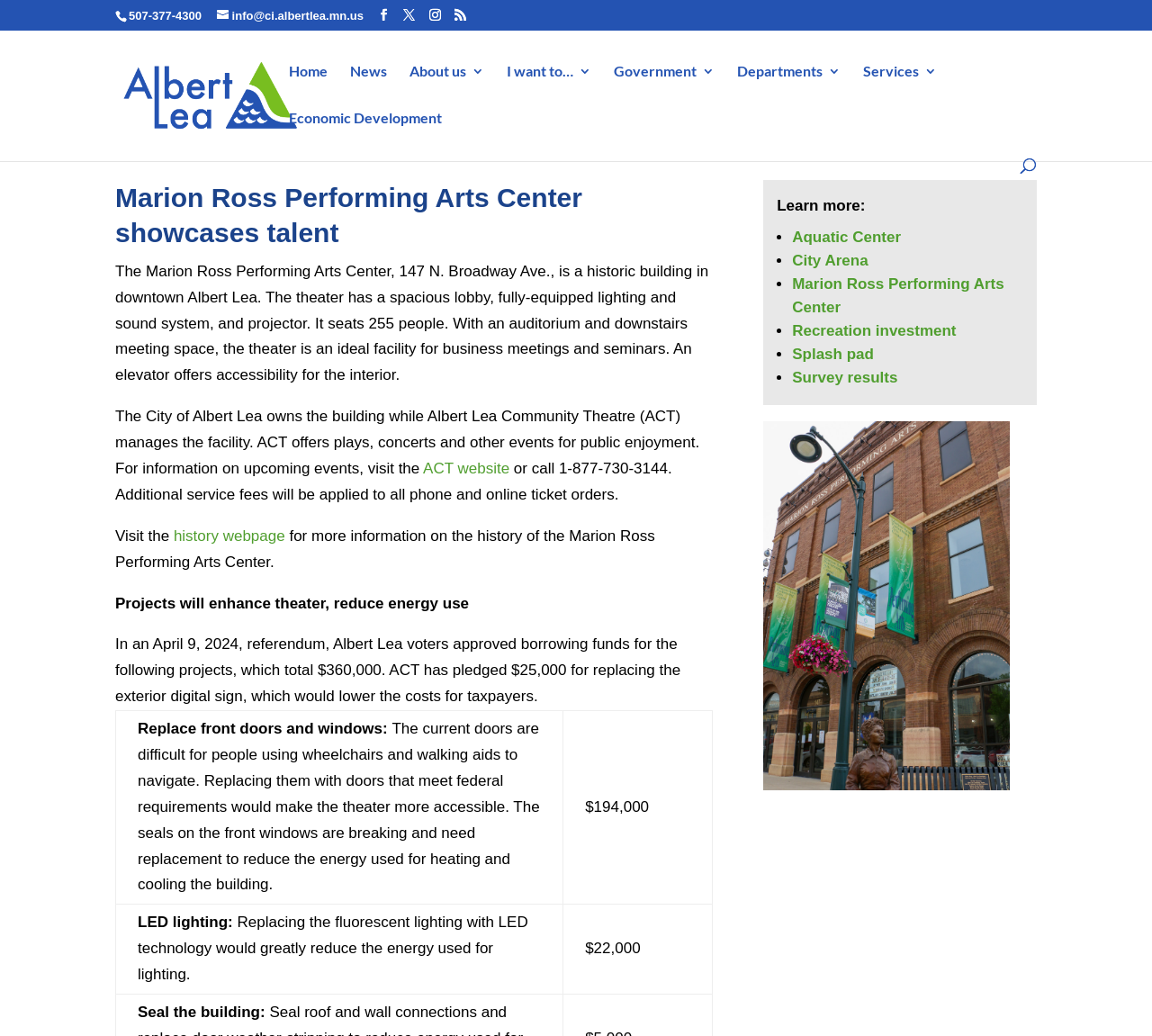Determine the bounding box coordinates of the section I need to click to execute the following instruction: "Click on the 'Home' link". Provide the coordinates as four float numbers between 0 and 1, i.e., [left, top, right, bottom].

None